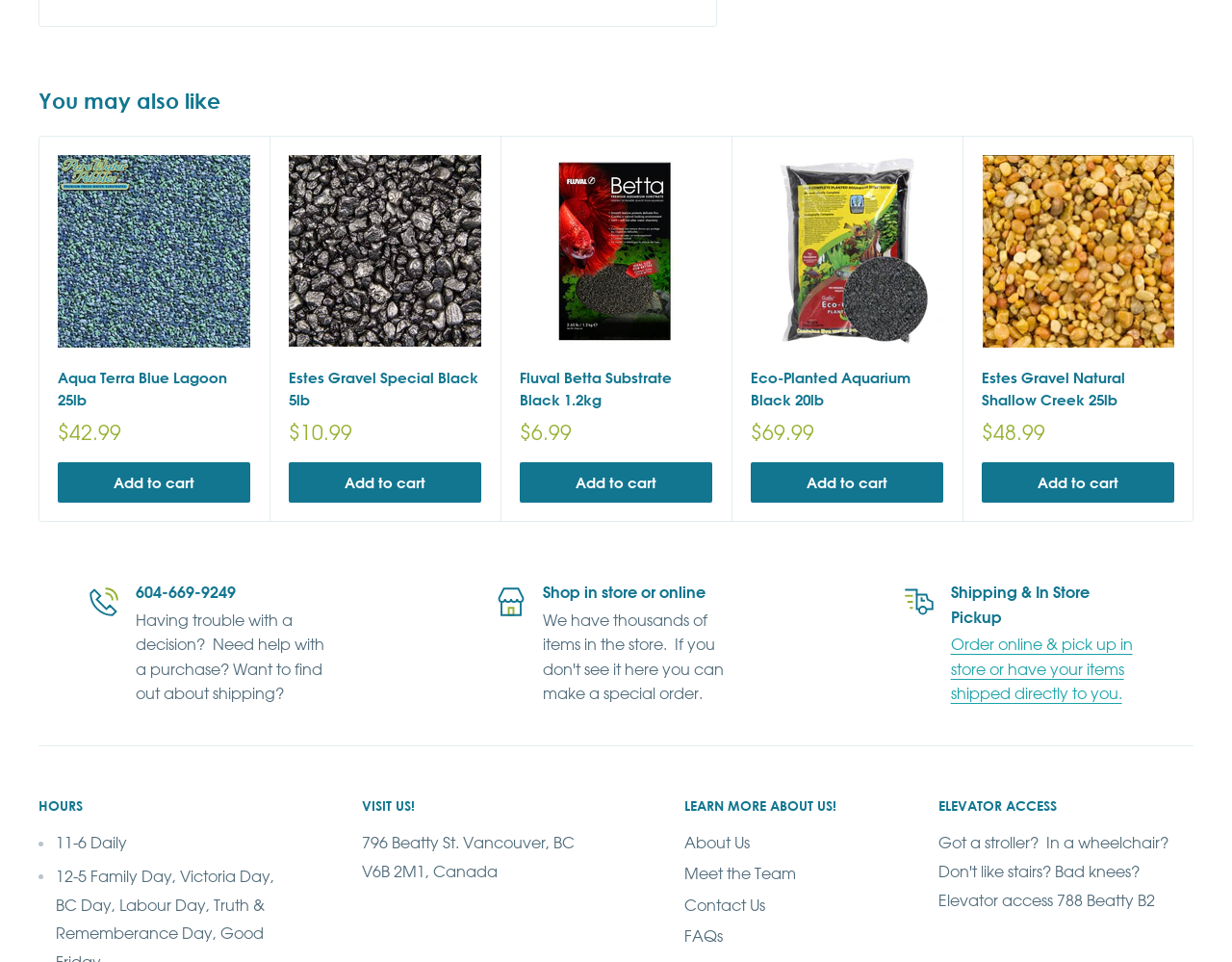Locate the bounding box coordinates of the area to click to fulfill this instruction: "Get help with a purchase". The bounding box should be presented as four float numbers between 0 and 1, in the order [left, top, right, bottom].

[0.11, 0.634, 0.263, 0.731]